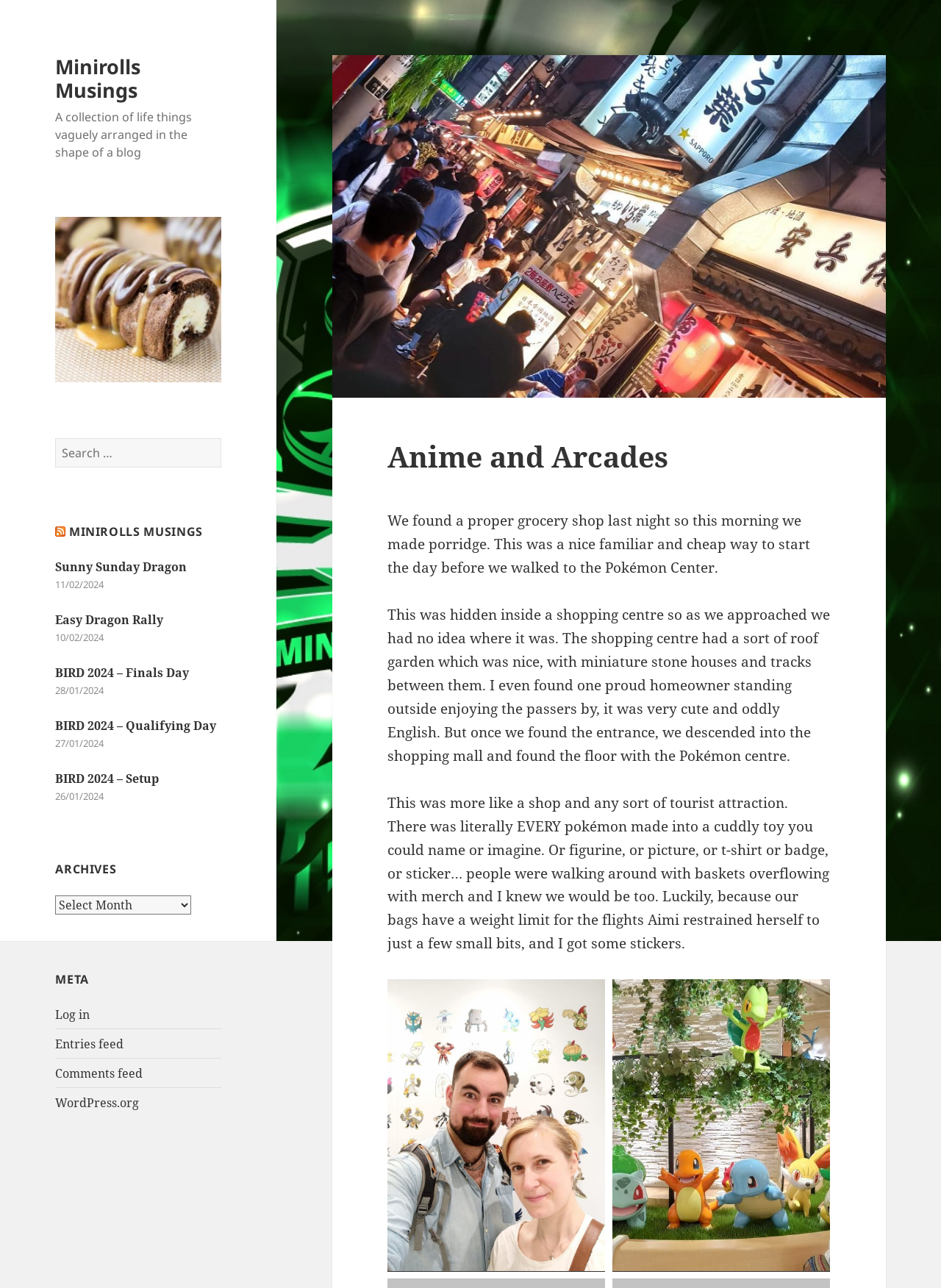Deliver a detailed narrative of the webpage's visual and textual elements.

This webpage is a blog titled "Anime and Arcades – Minirolls Musings". At the top, there is a link to the blog's homepage and a brief description of the blog. Below that, there is a search bar with a "Search" button and a heading that reads "RSS MINIROLLS MUSINGS" with links to RSS feeds.

On the left side, there is a navigation menu with links to various blog posts, including "Sunny Sunday Dragon", "Easy Dragon Rally", and "BIRD 2024 – Finals Day", each with a corresponding date. Below the navigation menu, there are headings for "ARCHIVES" and "META", with links to archives and meta information, respectively.

On the right side, there is a header with the title "Anime and Arcades" and a series of paragraphs describing a visit to a Pokémon Center. The text describes finding a grocery shop, walking to the Pokémon Center, and discovering a shop with a wide variety of Pokémon merchandise. There are also two figures, likely images, embedded in the text.

Overall, the webpage appears to be a personal blog with a focus on anime, arcades, and Pokémon, with a mix of text and images.